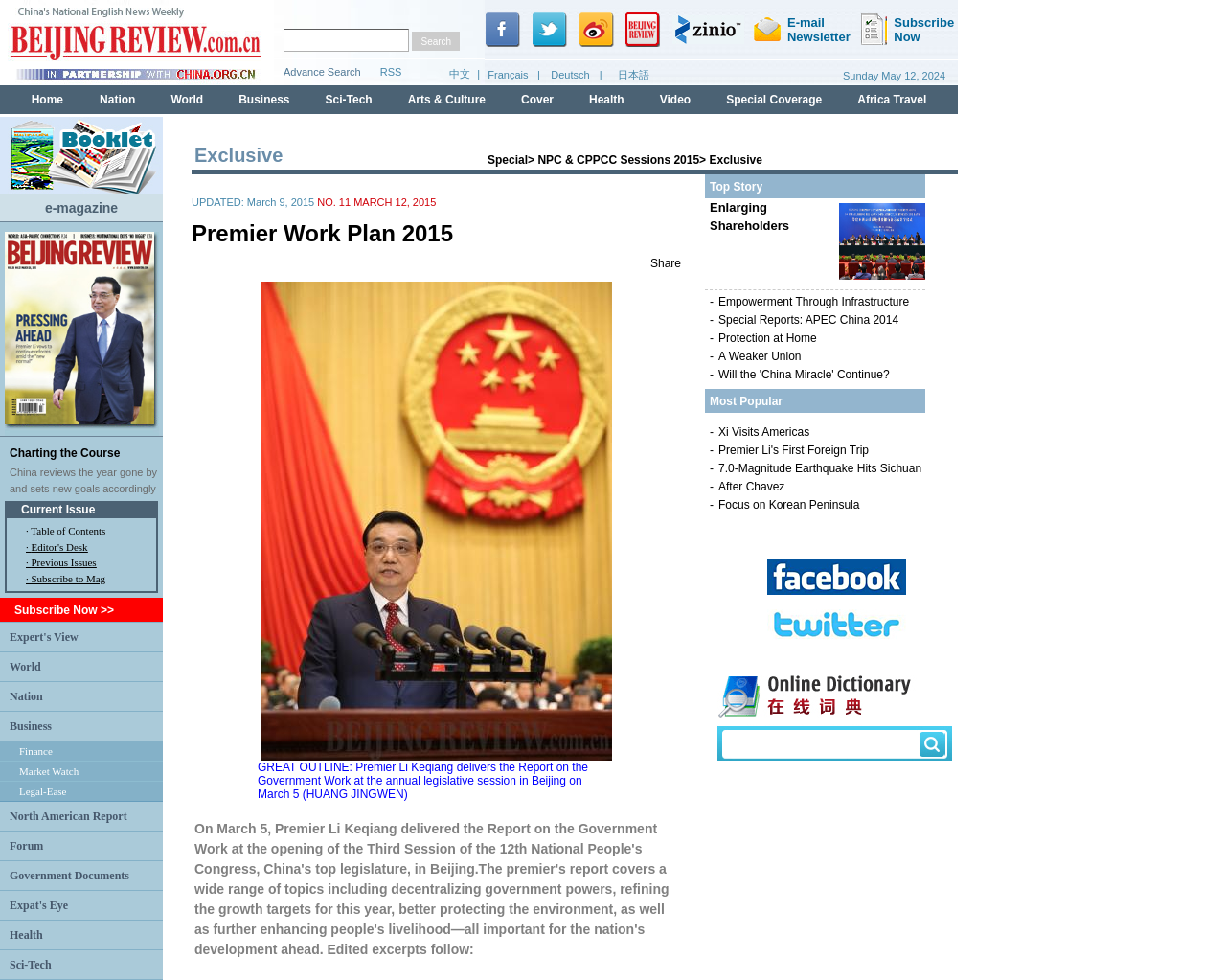Determine the bounding box coordinates of the clickable area required to perform the following instruction: "Search for something". The coordinates should be represented as four float numbers between 0 and 1: [left, top, right, bottom].

None